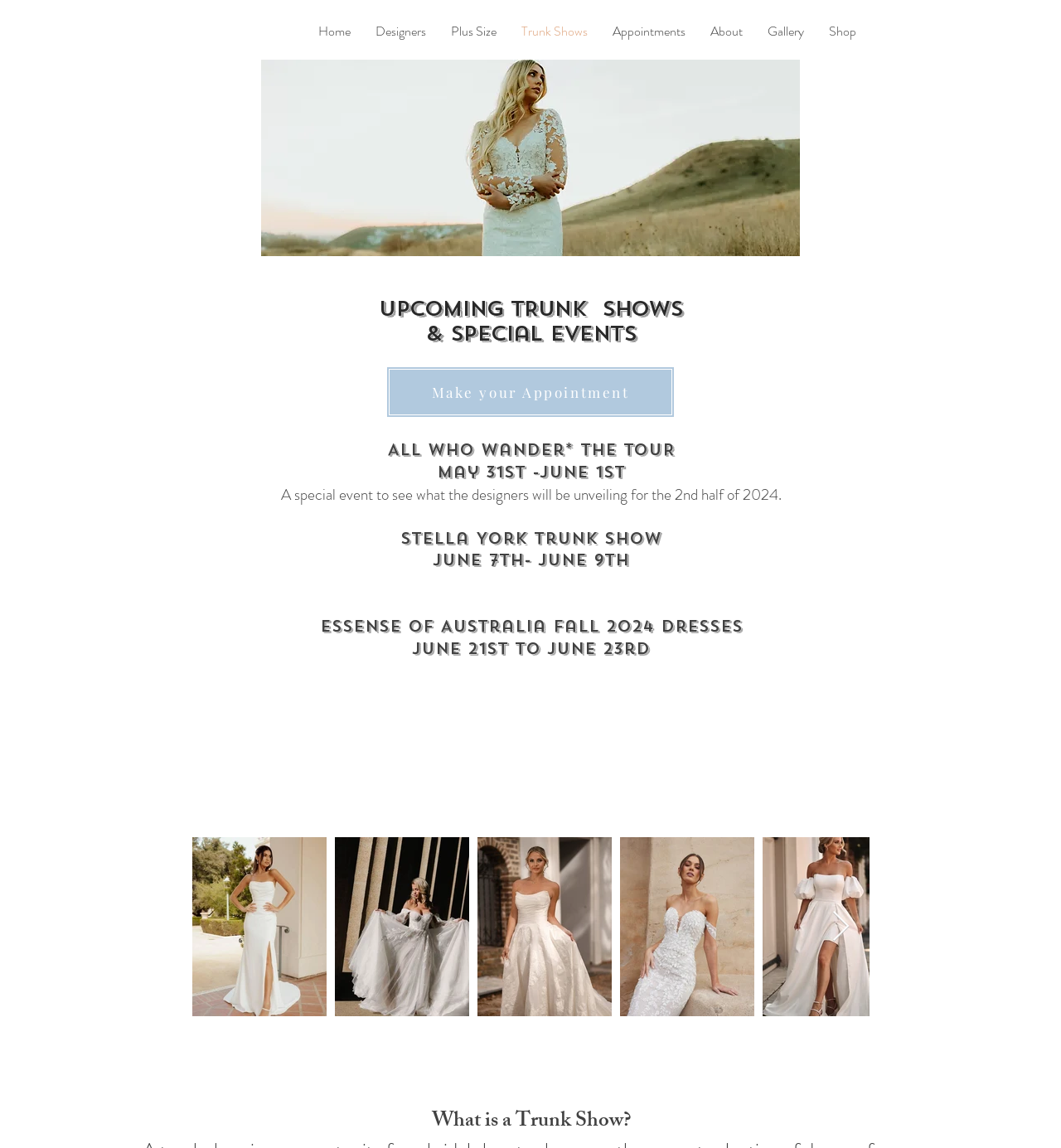Could you please study the image and provide a detailed answer to the question:
What is the name of the bridal shop?

I determined the answer by looking at the root element 'Essense Trunk Show | J'aime Bridal' which suggests that J'aime Bridal is the name of the bridal shop.